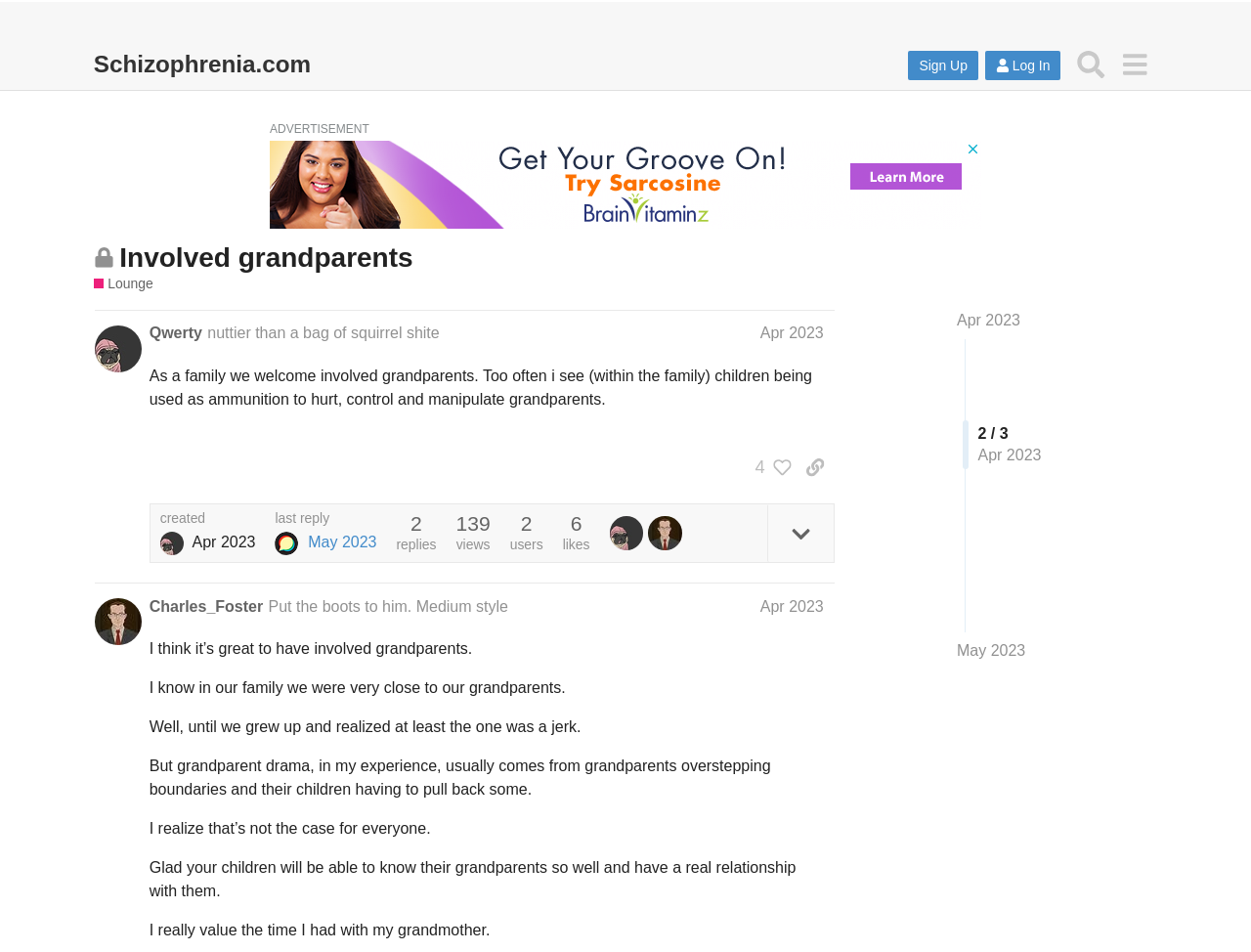Kindly determine the bounding box coordinates of the area that needs to be clicked to fulfill this instruction: "View post".

[0.076, 0.325, 0.752, 0.612]